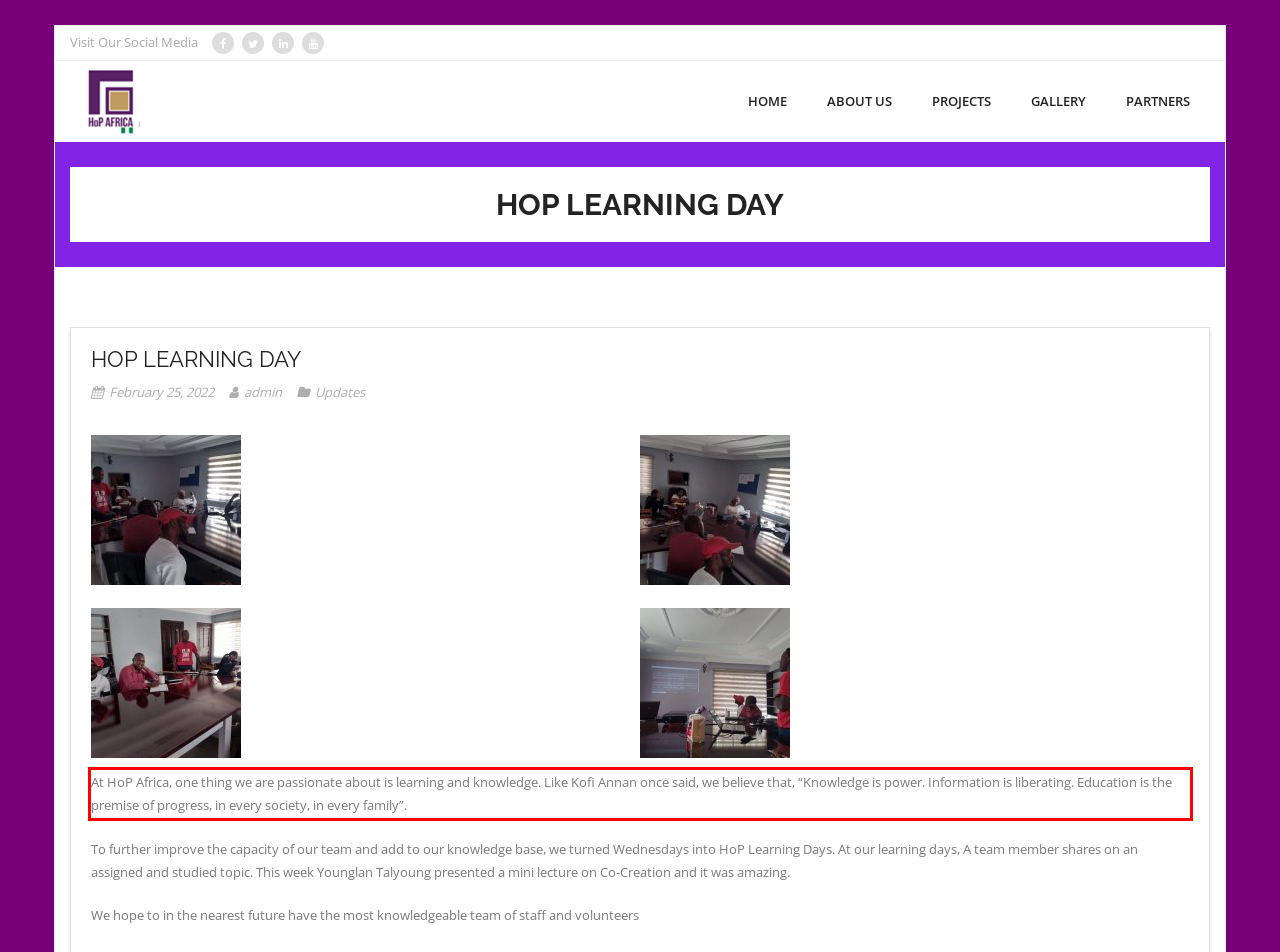Please perform OCR on the text content within the red bounding box that is highlighted in the provided webpage screenshot.

At HoP Africa, one thing we are passionate about is learning and knowledge. Like Kofi Annan once said, we believe that, “Knowledge is power. Information is liberating. Education is the premise of progress, in every society, in every family”.